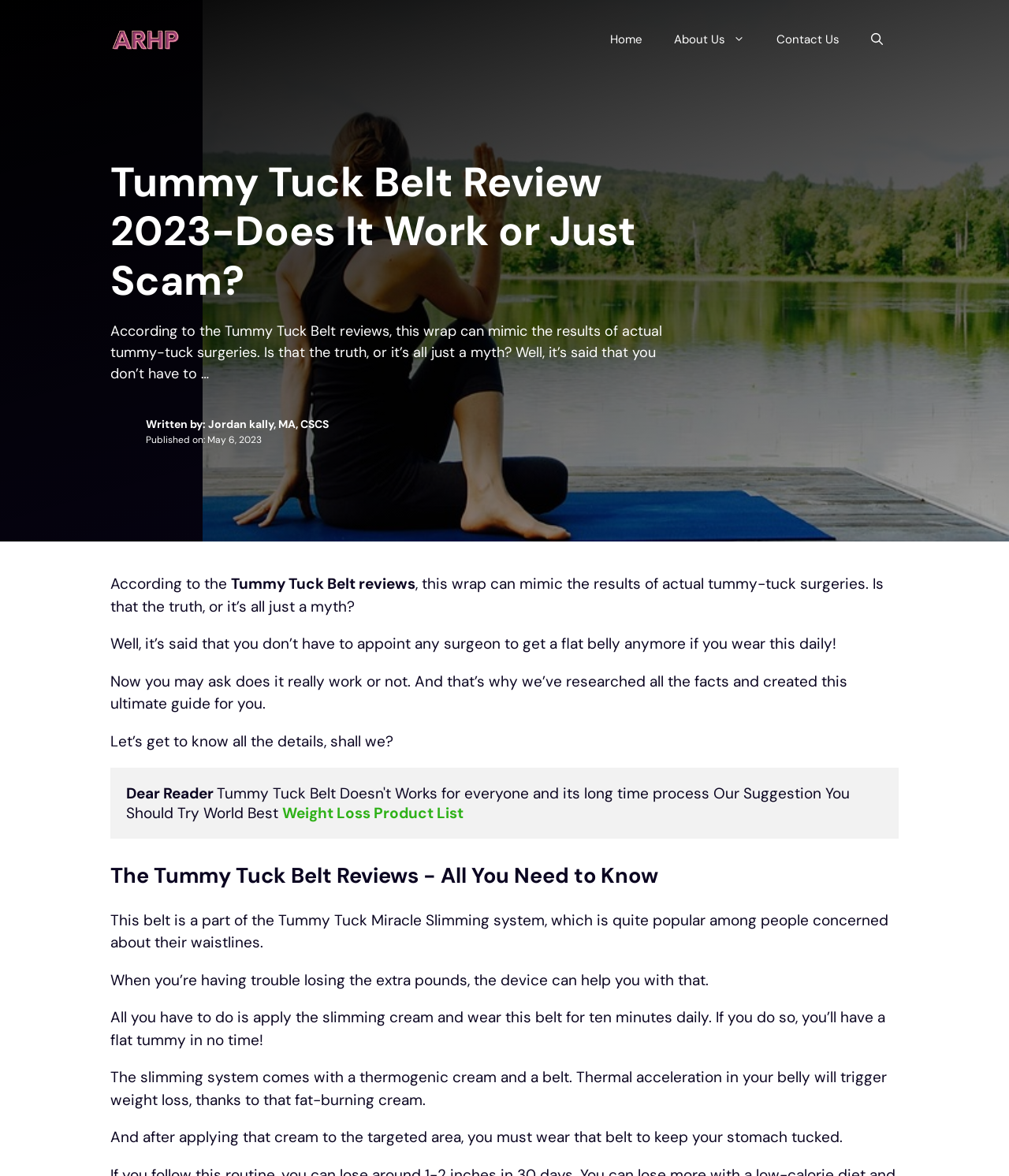Provide an in-depth caption for the webpage.

This webpage is a review of the Tummy Tuck Belt, a product that claims to help with weight loss. At the top of the page, there is a banner with a link to the "Association of Reproductive Health Professionals" and a navigation menu with links to "Home", "About Us", "Contact Us", and a search bar. 

Below the navigation menu, there is a heading that reads "Tummy Tuck Belt Review 2023-Does It Work or Just Scam?" which is centered at the top of the main content area. 

The main content area is divided into sections, with the first section featuring a photo of the author, Jordan Kally, MA, CSCS, along with the publication date, May 6, 2023. 

The article begins by discussing the Tummy Tuck Belt, citing reviews that claim it can mimic the results of actual tummy-tuck surgeries. The text is divided into paragraphs, with the author questioning the effectiveness of the product and introducing the purpose of the article, which is to provide an ultimate guide to the product.

Further down the page, there is a section with a heading "The Tummy Tuck Belt Reviews − All You Need to Know", which discusses the product in more detail, including its features and how it works. The text is accompanied by no images, but there is a link to a "Weight Loss Product List" on the side.